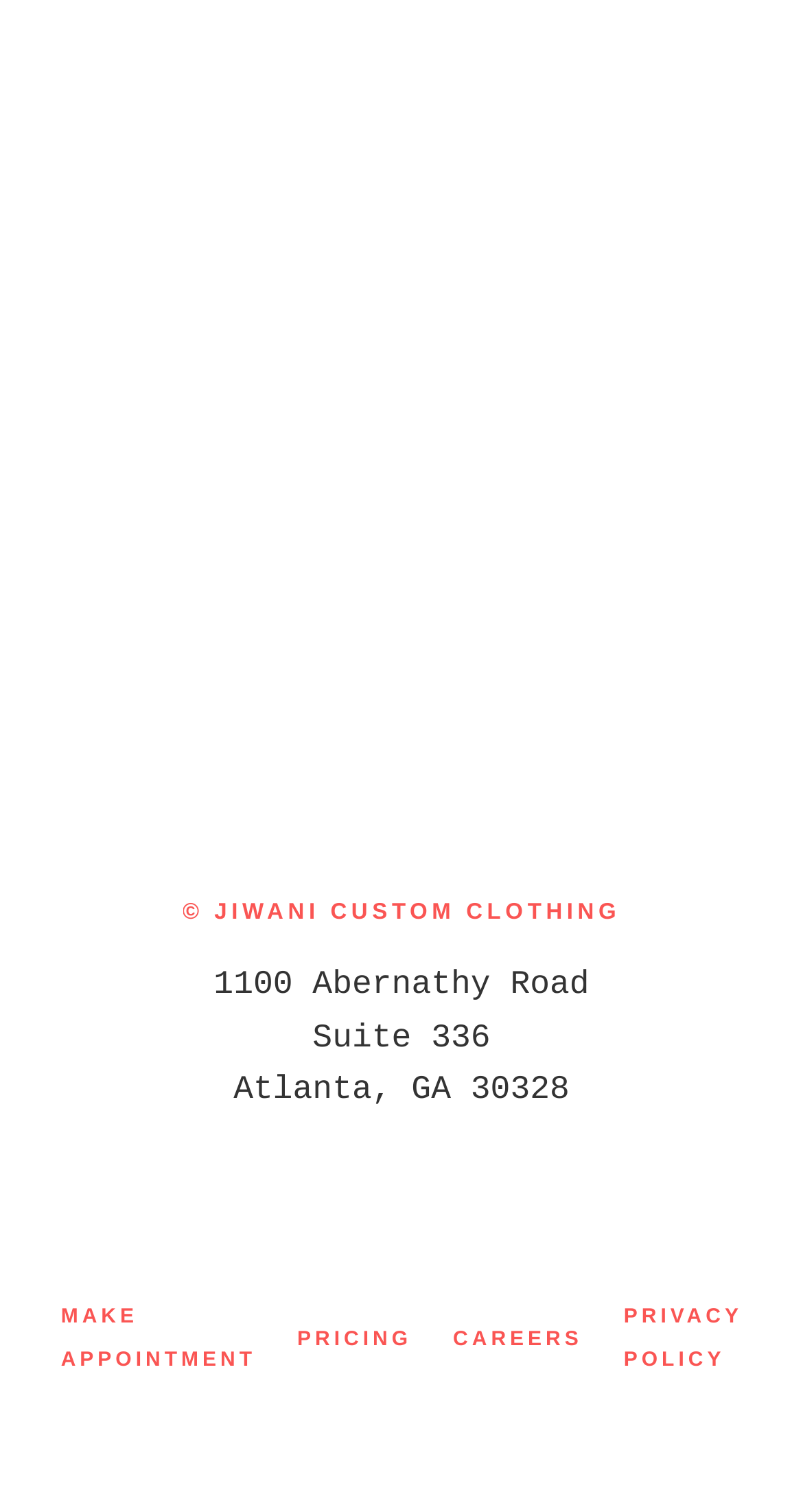Based on the element description Make Appointment, identify the bounding box of the UI element in the given webpage screenshot. The coordinates should be in the format (top-left x, top-left y, bottom-right x, bottom-right y) and must be between 0 and 1.

[0.076, 0.853, 0.319, 0.922]